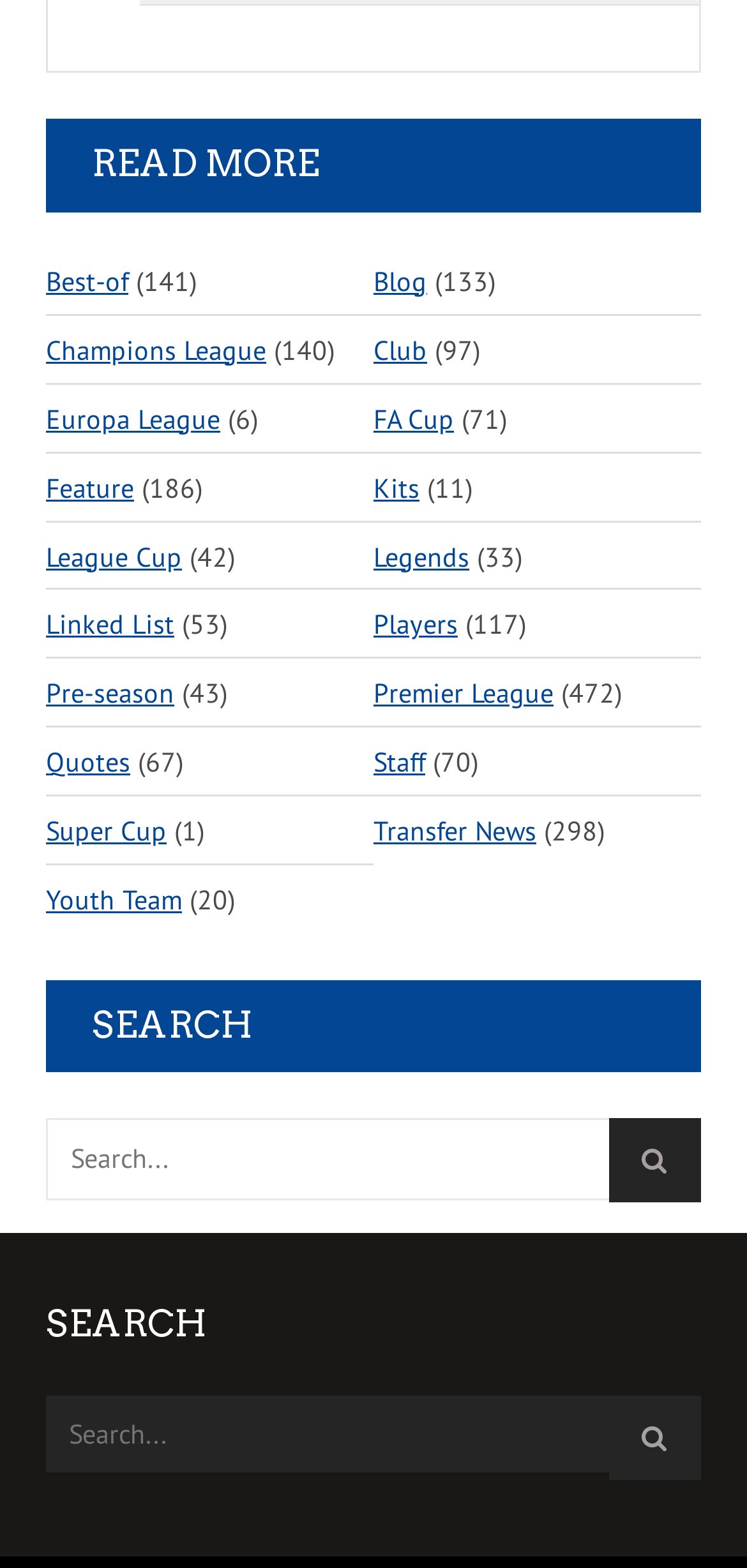Locate the bounding box coordinates of the area to click to fulfill this instruction: "fill out the form". The bounding box should be presented as four float numbers between 0 and 1, in the order [left, top, right, bottom].

None